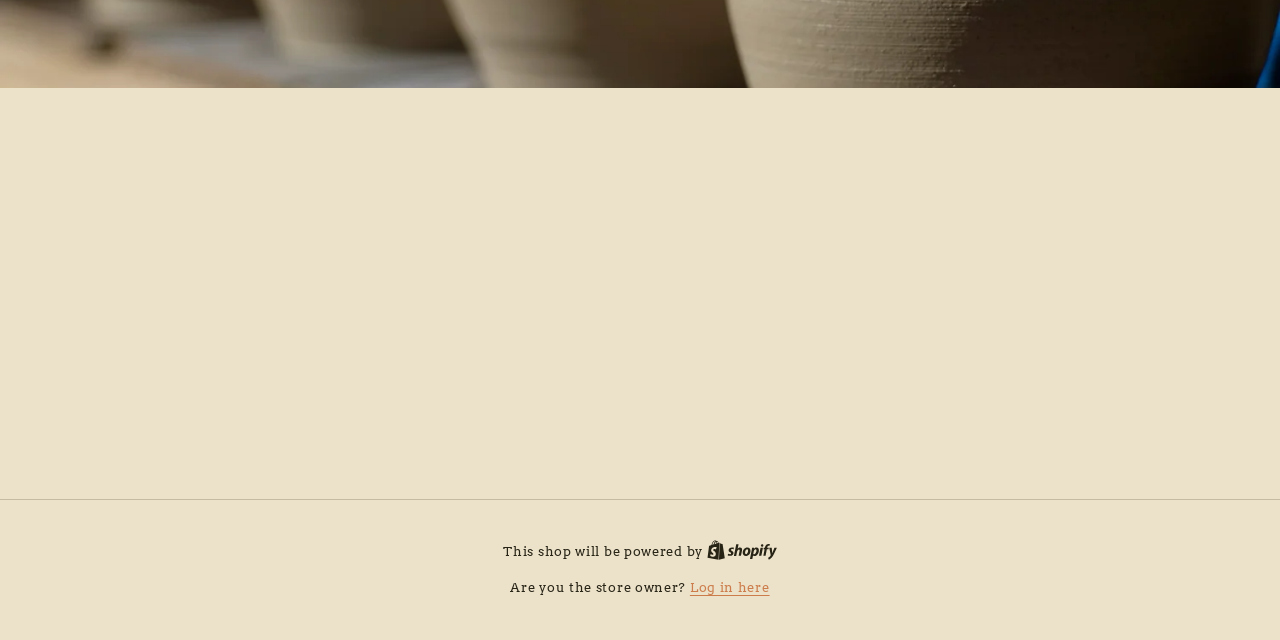From the element description: "Log in here", extract the bounding box coordinates of the UI element. The coordinates should be expressed as four float numbers between 0 and 1, in the order [left, top, right, bottom].

[0.539, 0.903, 0.601, 0.934]